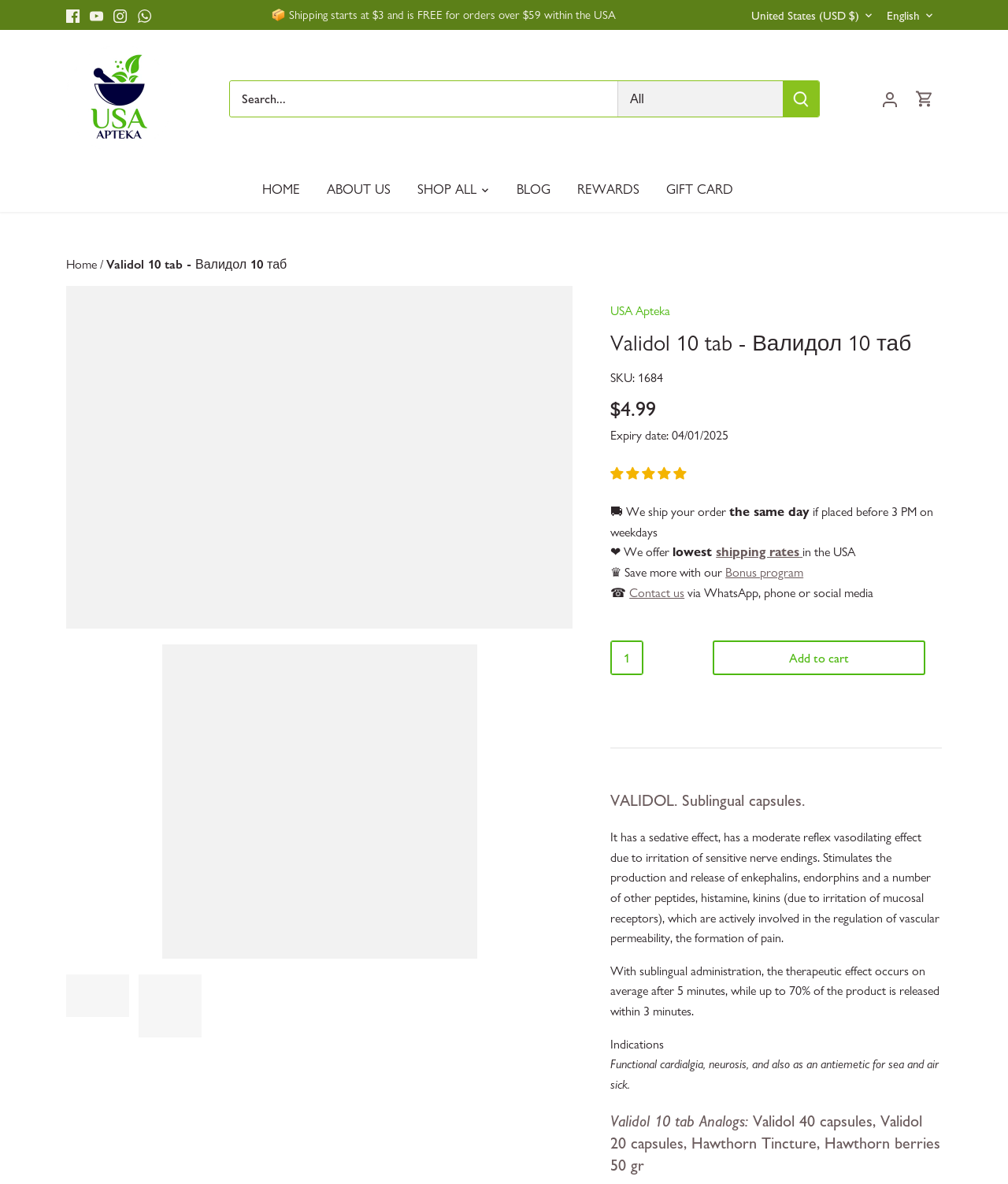Given the element description input value="1" aria-label="Quantity" name="quantity" value="1", identify the bounding box coordinates for the UI element on the webpage screenshot. The format should be (top-left x, top-left y, bottom-right x, bottom-right y), with values between 0 and 1.

[0.606, 0.542, 0.638, 0.57]